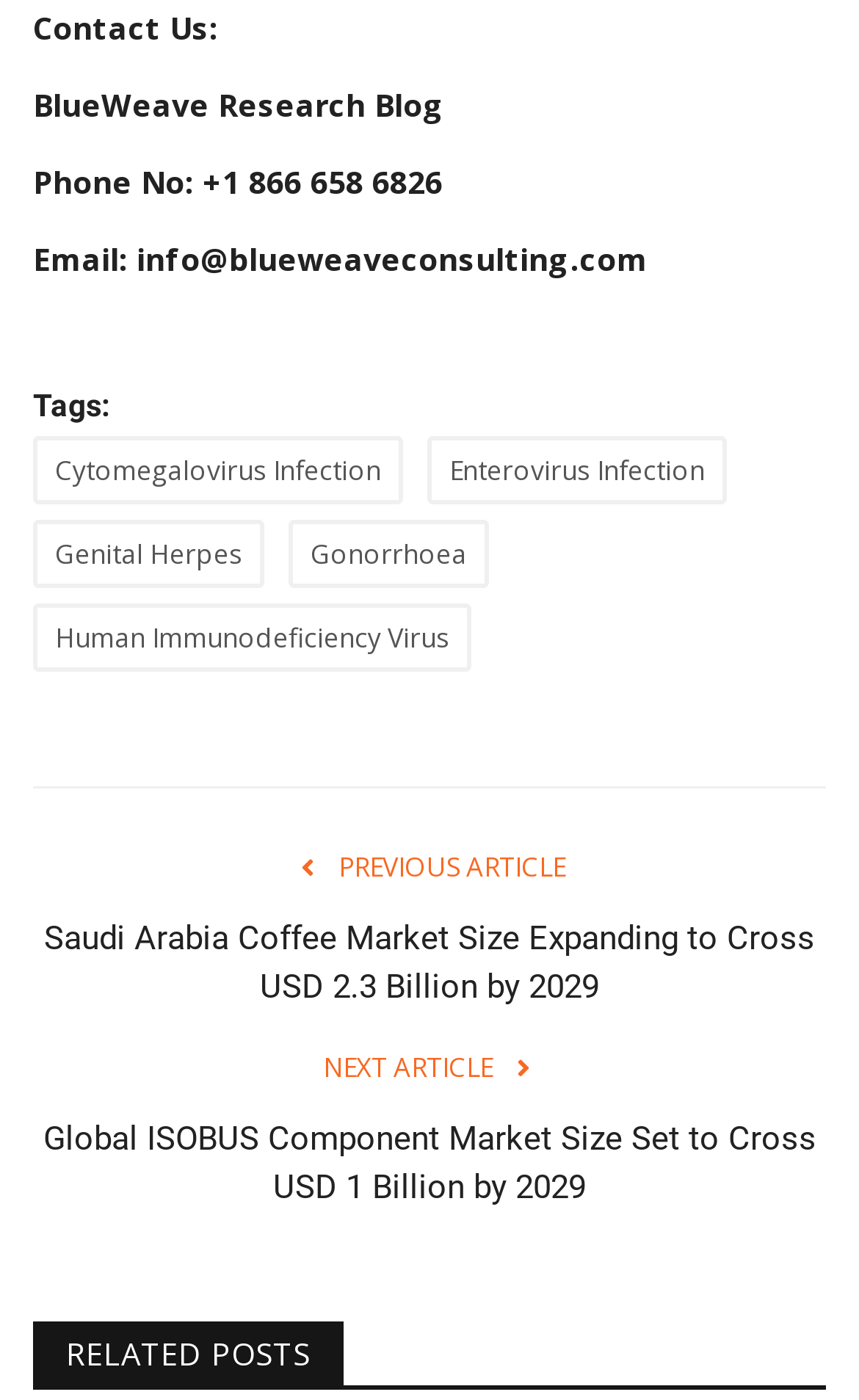Answer the question with a single word or phrase: 
What is the title of the previous article?

Not provided